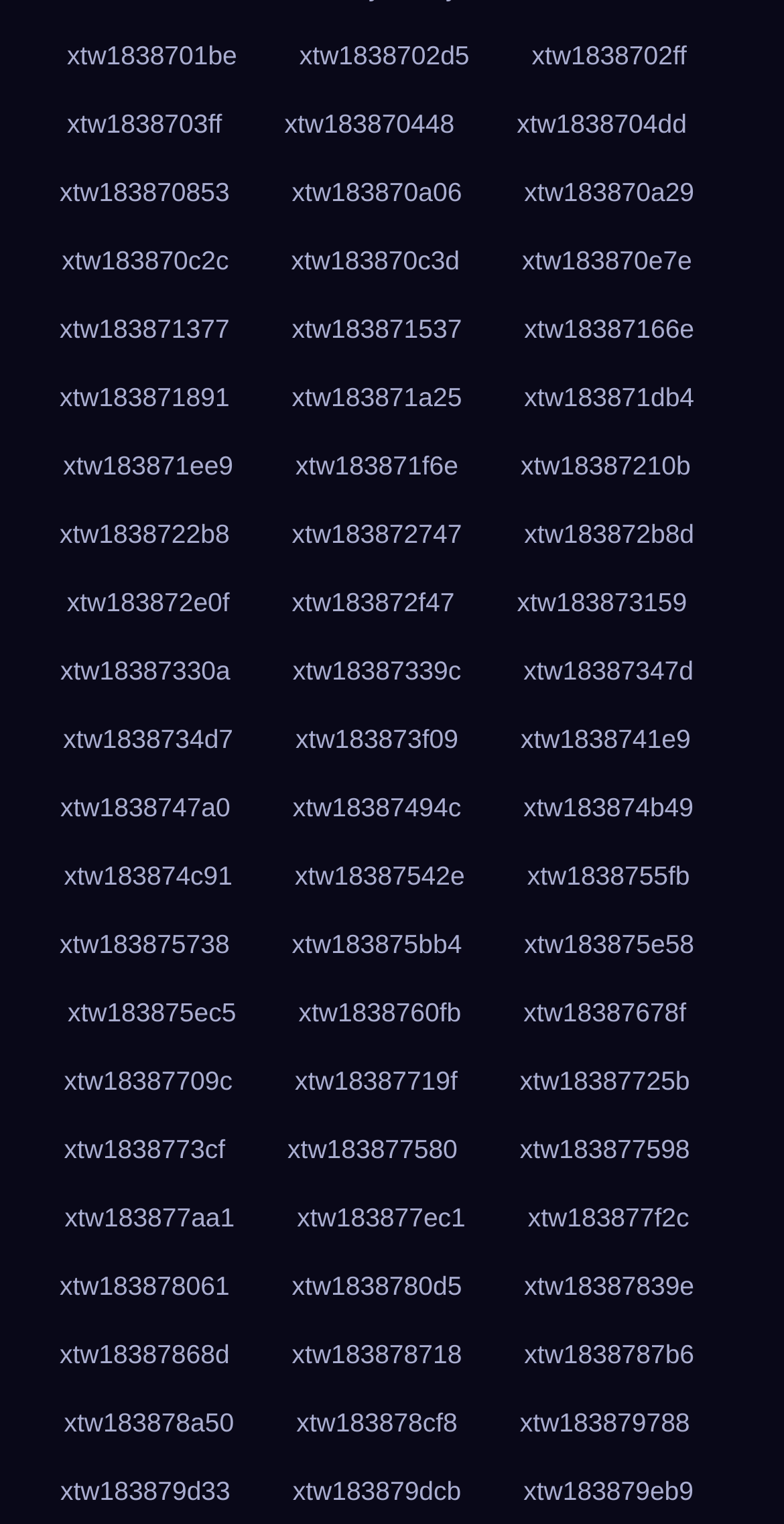How many links are on this webpage?
Based on the image, provide a one-word or brief-phrase response.

1037